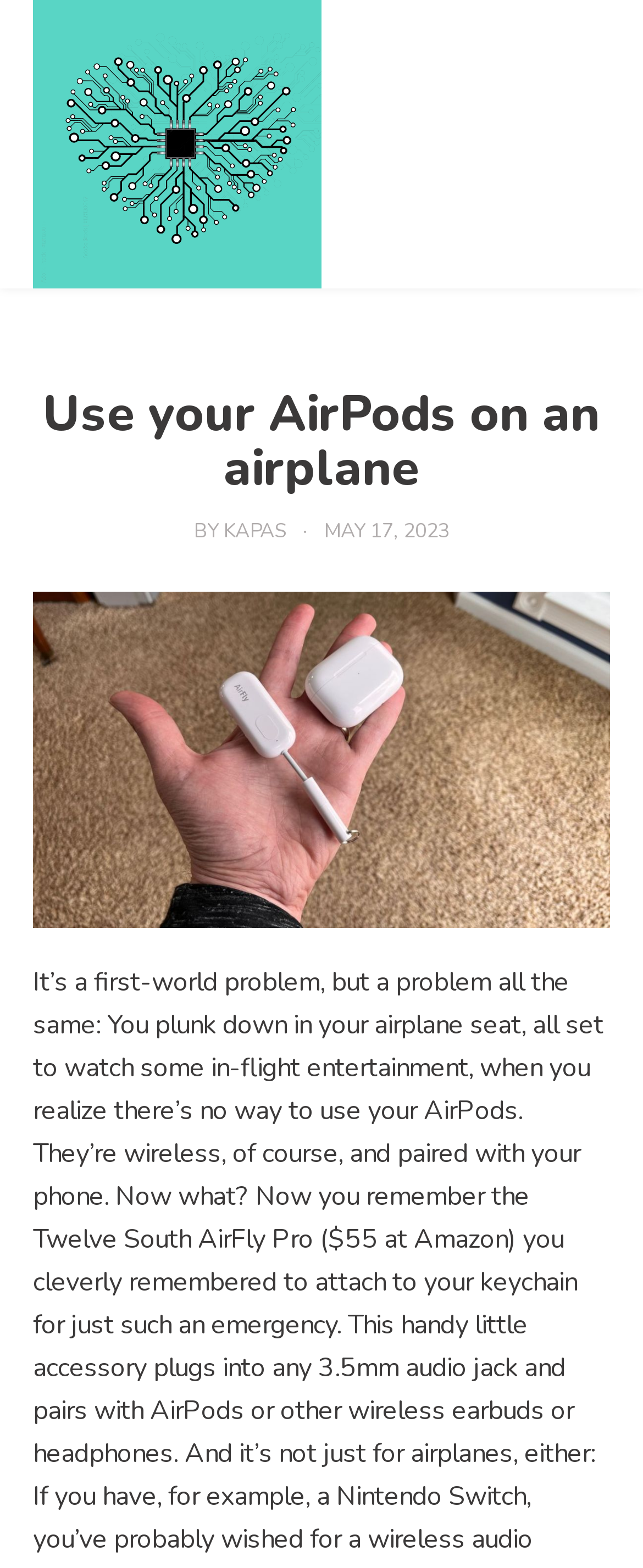Who is the author of the article?
Provide a detailed and well-explained answer to the question.

The author of the article can be determined by looking at the link 'KAPAS' which is located near the heading and the date of the article, indicating that KAPAS is the author of the article.